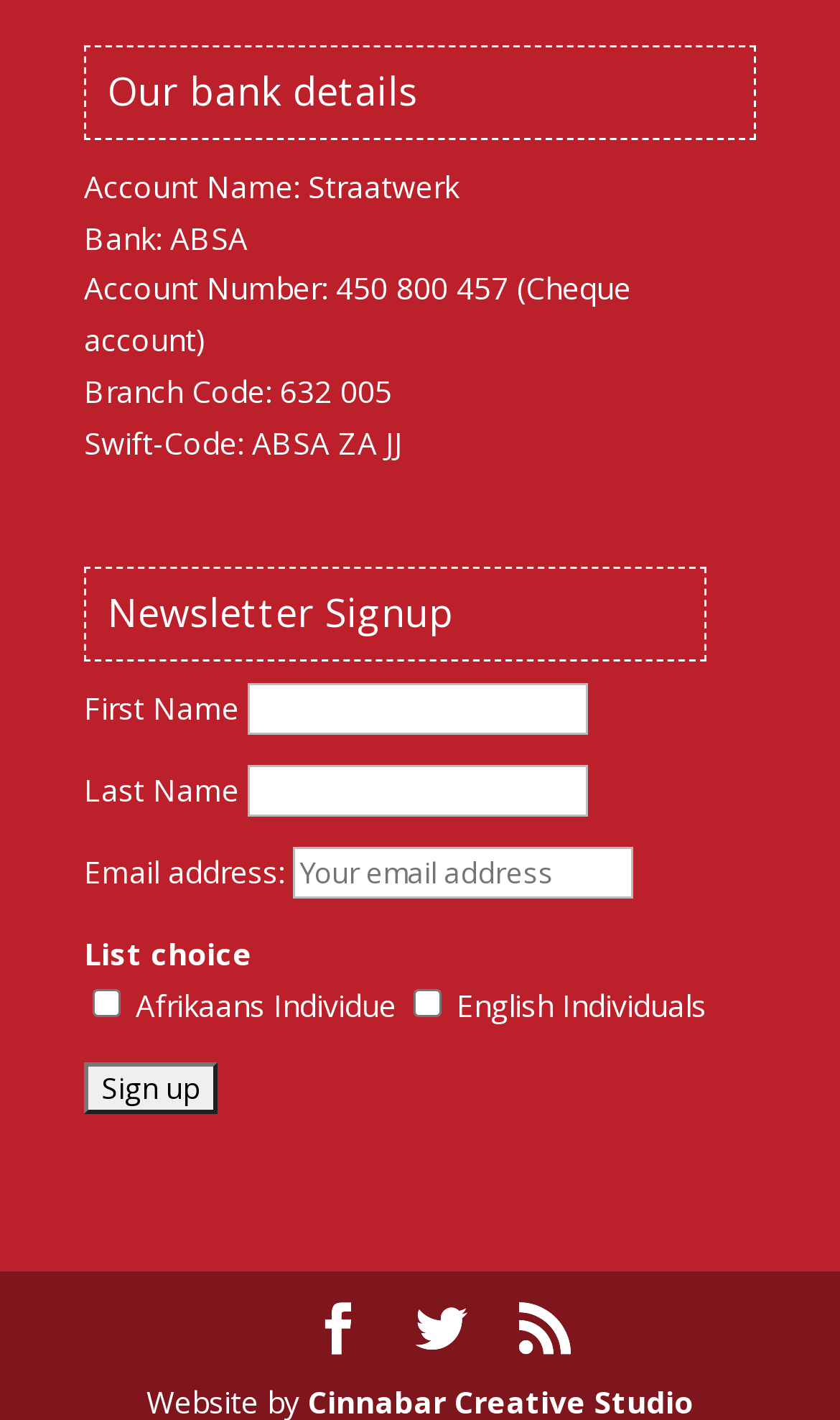Find the bounding box coordinates of the element I should click to carry out the following instruction: "Click Afrikaans Individuals checkbox".

[0.11, 0.696, 0.144, 0.716]